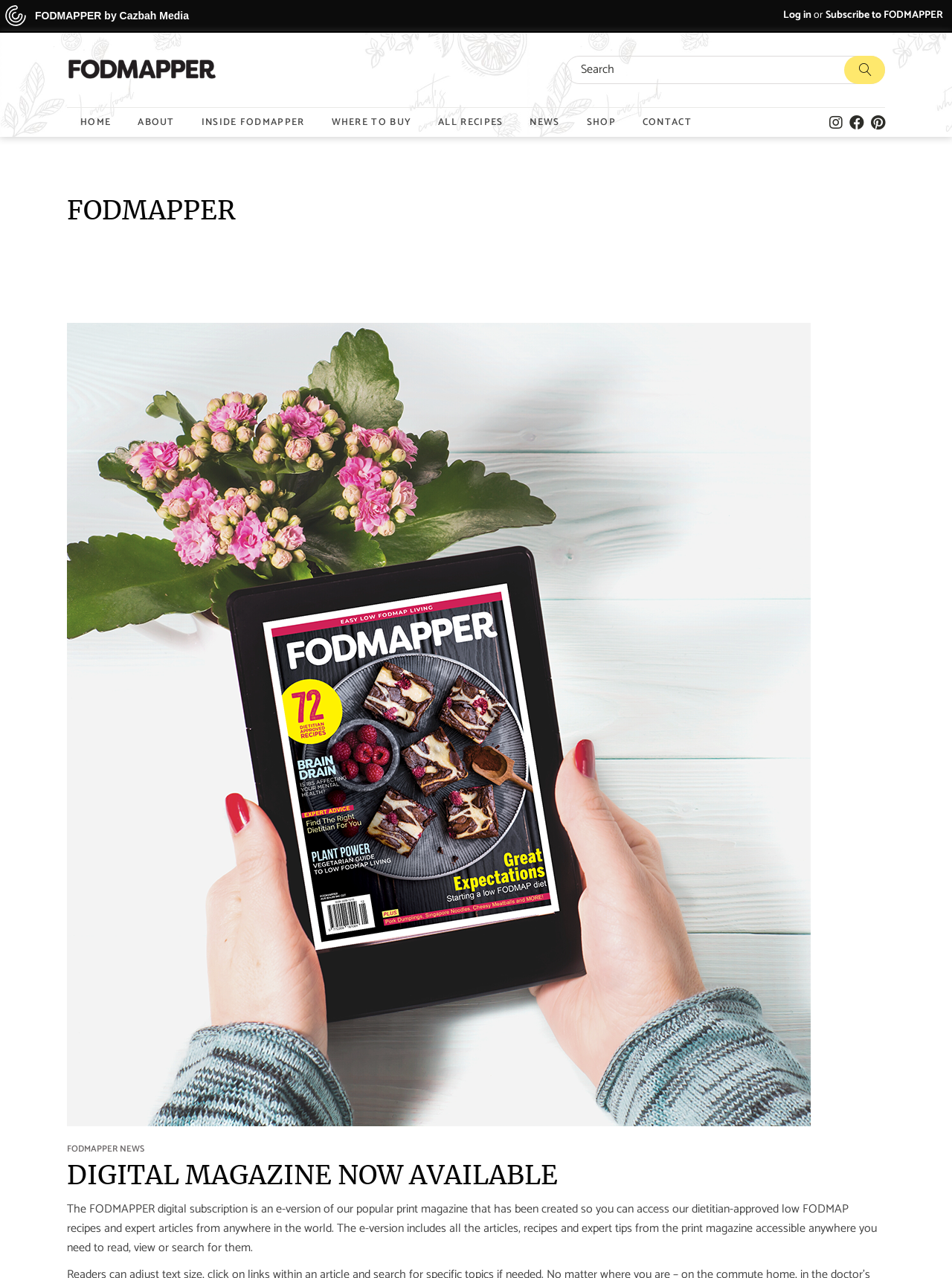With reference to the screenshot, provide a detailed response to the question below:
How many navigation links are in the top menu?

The top menu navigation links can be found in the navigation element with the description 'Top Menu'. There are 9 links in total, namely 'HOME', 'ABOUT', 'INSIDE FODMAPPER', 'WHERE TO BUY', 'ALL RECIPES', 'NEWS', 'SHOP', and 'CONTACT'.